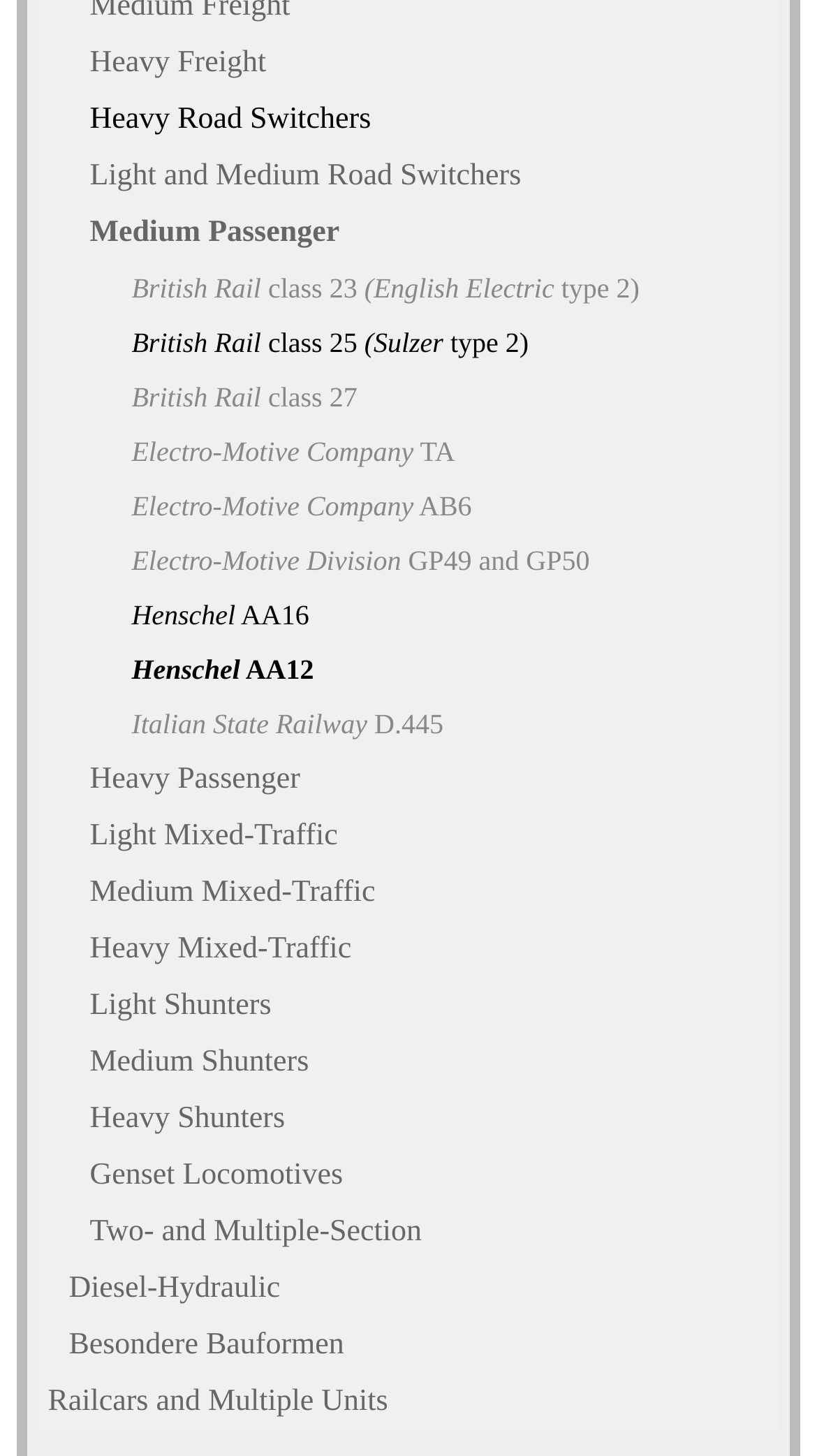Is there a specific manufacturer mentioned?
Refer to the image and provide a one-word or short phrase answer.

Yes